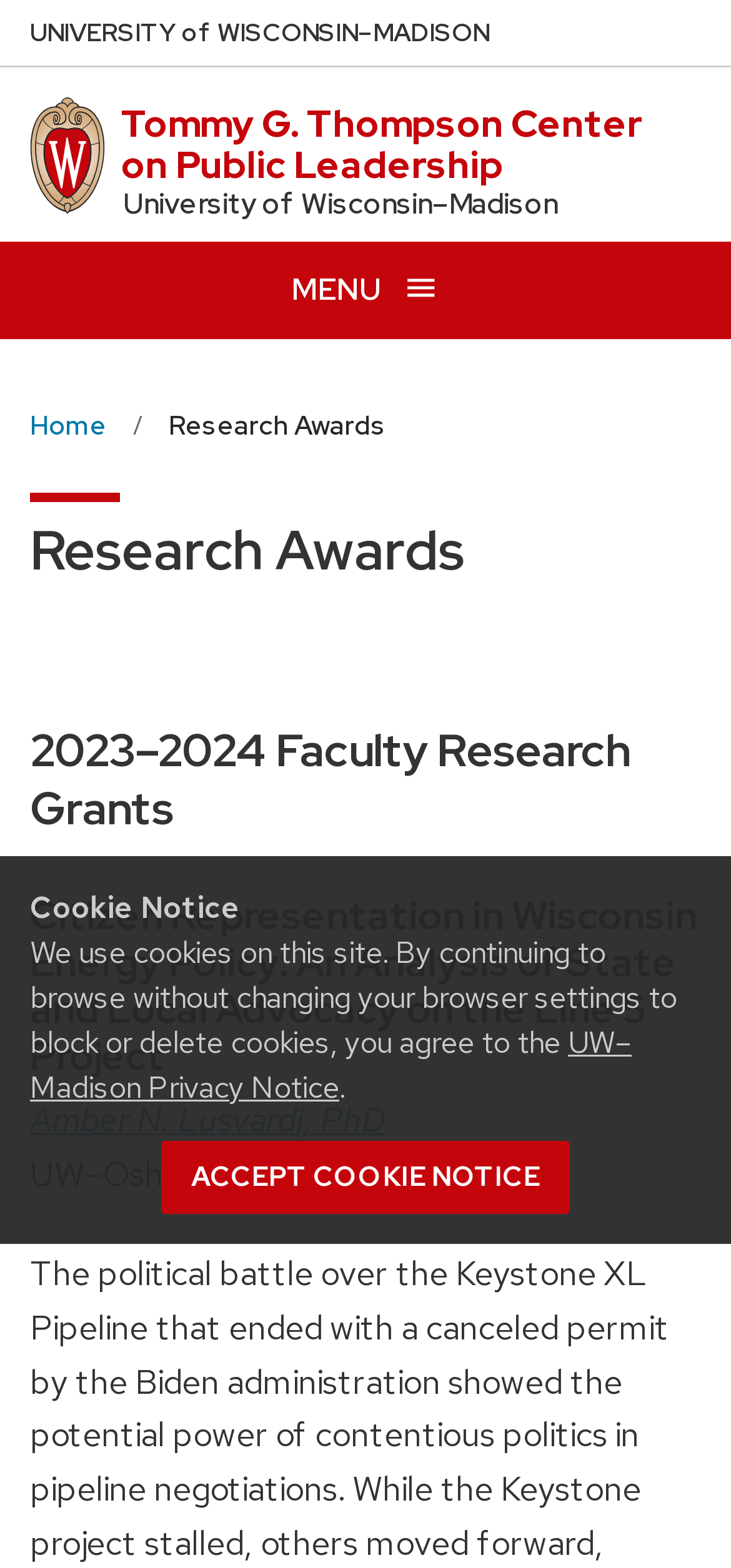Locate the bounding box coordinates of the element that should be clicked to execute the following instruction: "View Research Awards".

[0.231, 0.254, 0.528, 0.289]